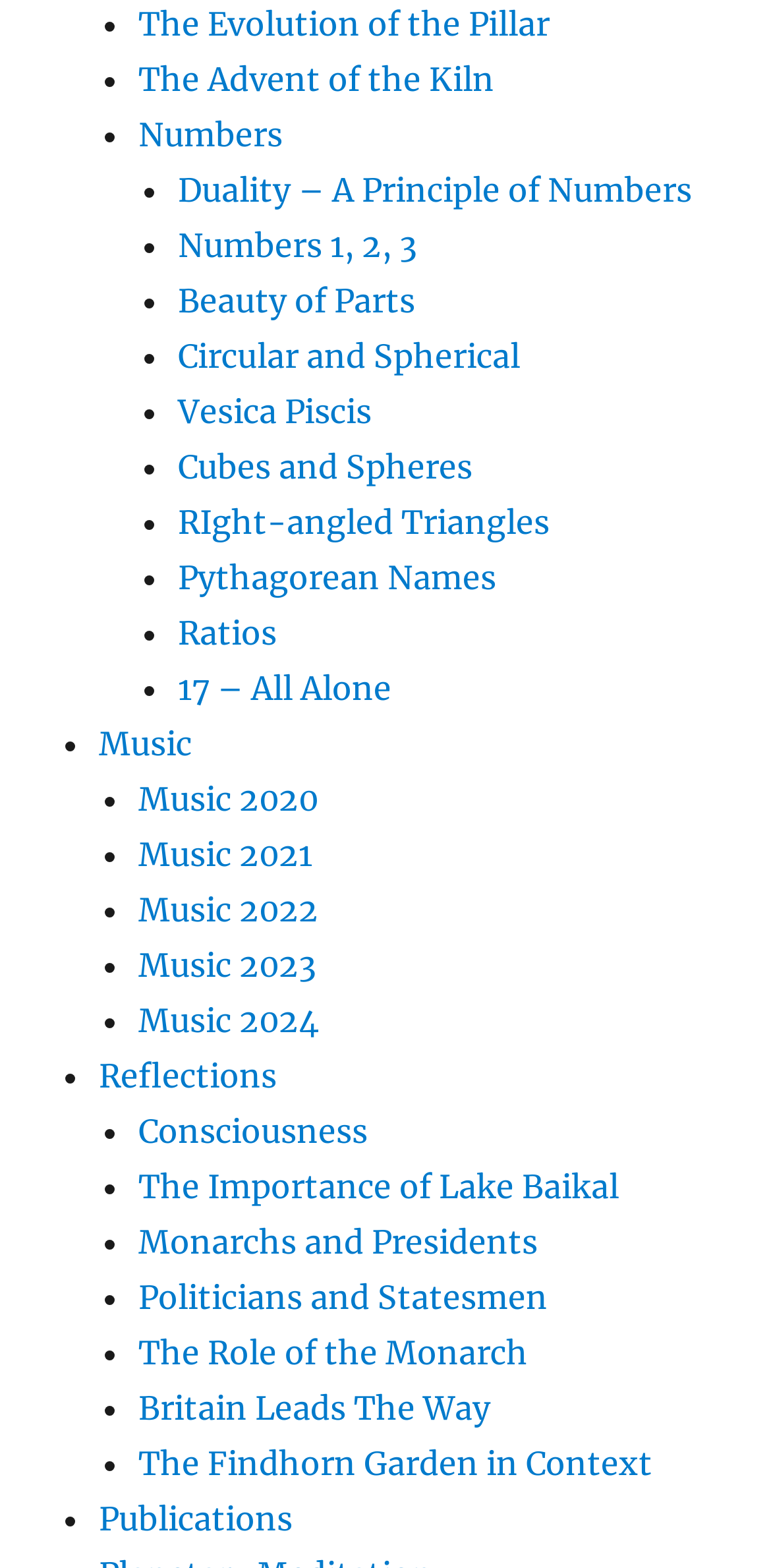Identify the bounding box for the UI element described as: "Politicians and Statesmen". The coordinates should be four float numbers between 0 and 1, i.e., [left, top, right, bottom].

[0.179, 0.814, 0.71, 0.84]